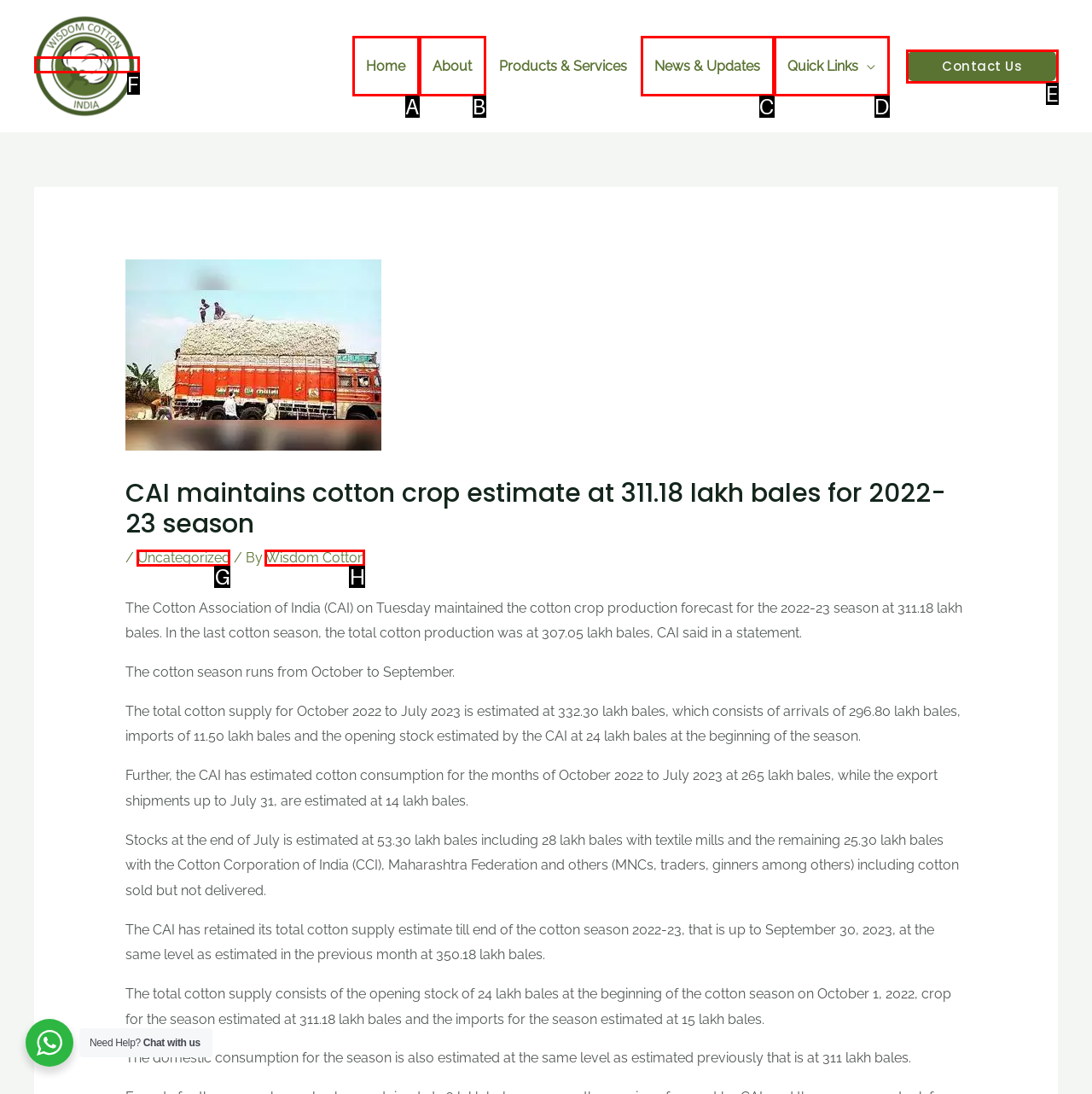Identify the HTML element that corresponds to the description: Quick Links Provide the letter of the correct option directly.

D